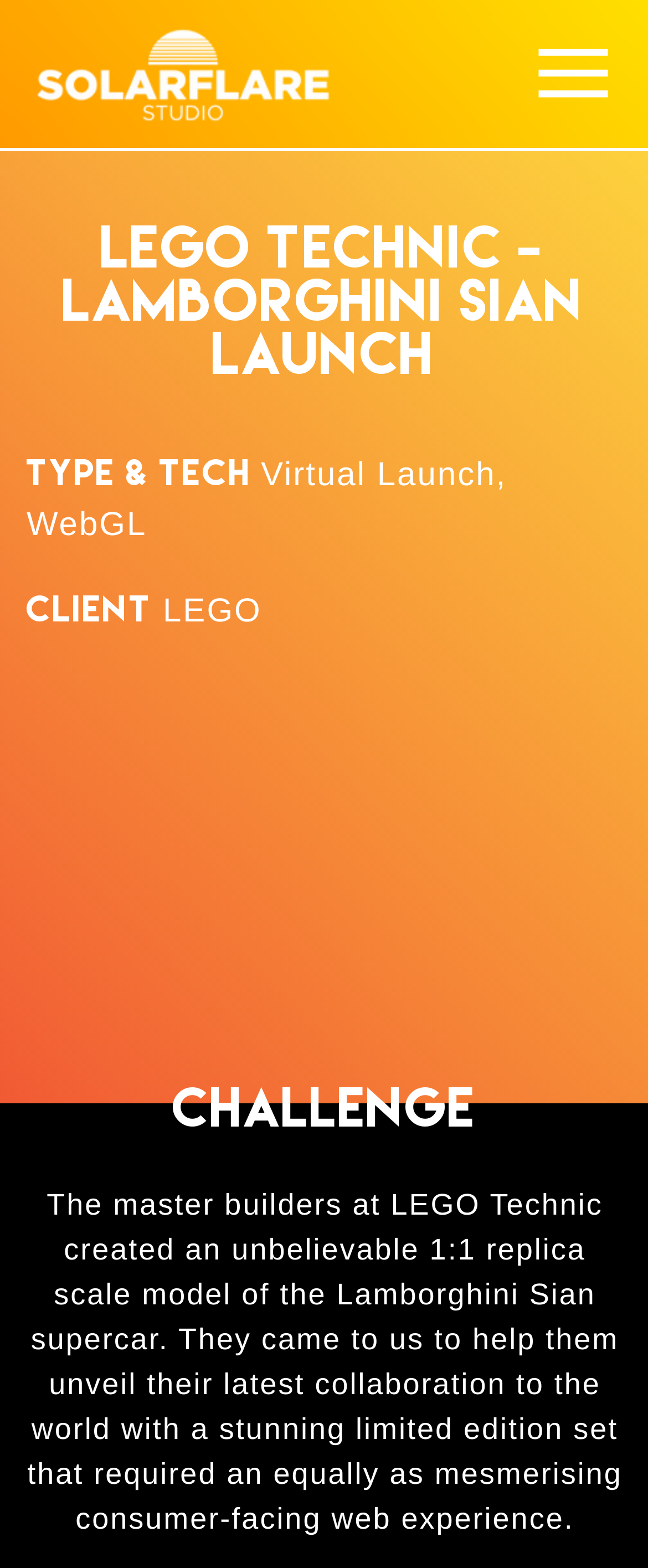Respond concisely with one word or phrase to the following query:
What is the name of the limited edition set?

Lamborghini Sian